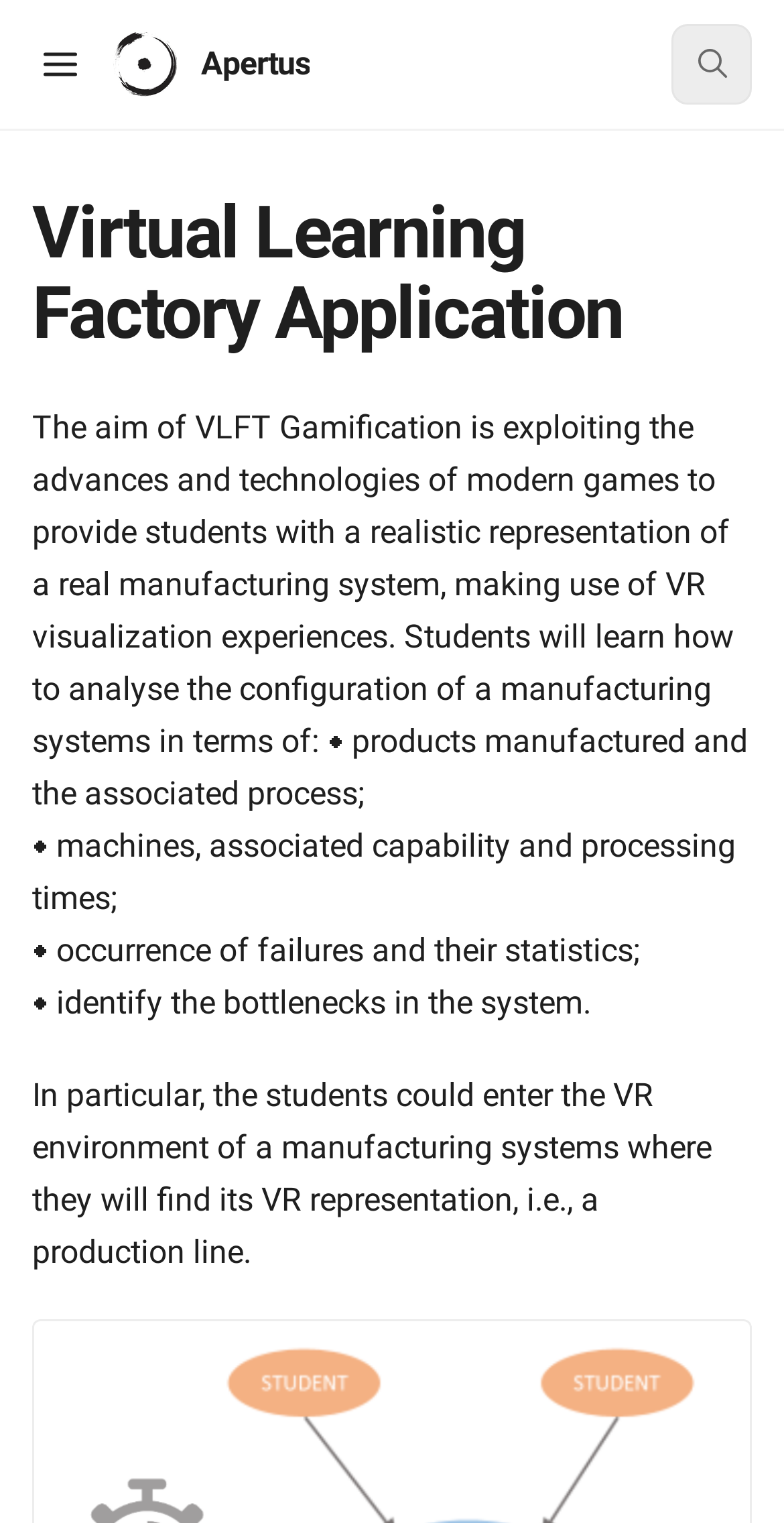What is the purpose of the VR visualization experiences?
Using the information from the image, give a concise answer in one word or a short phrase.

Provide realistic representation